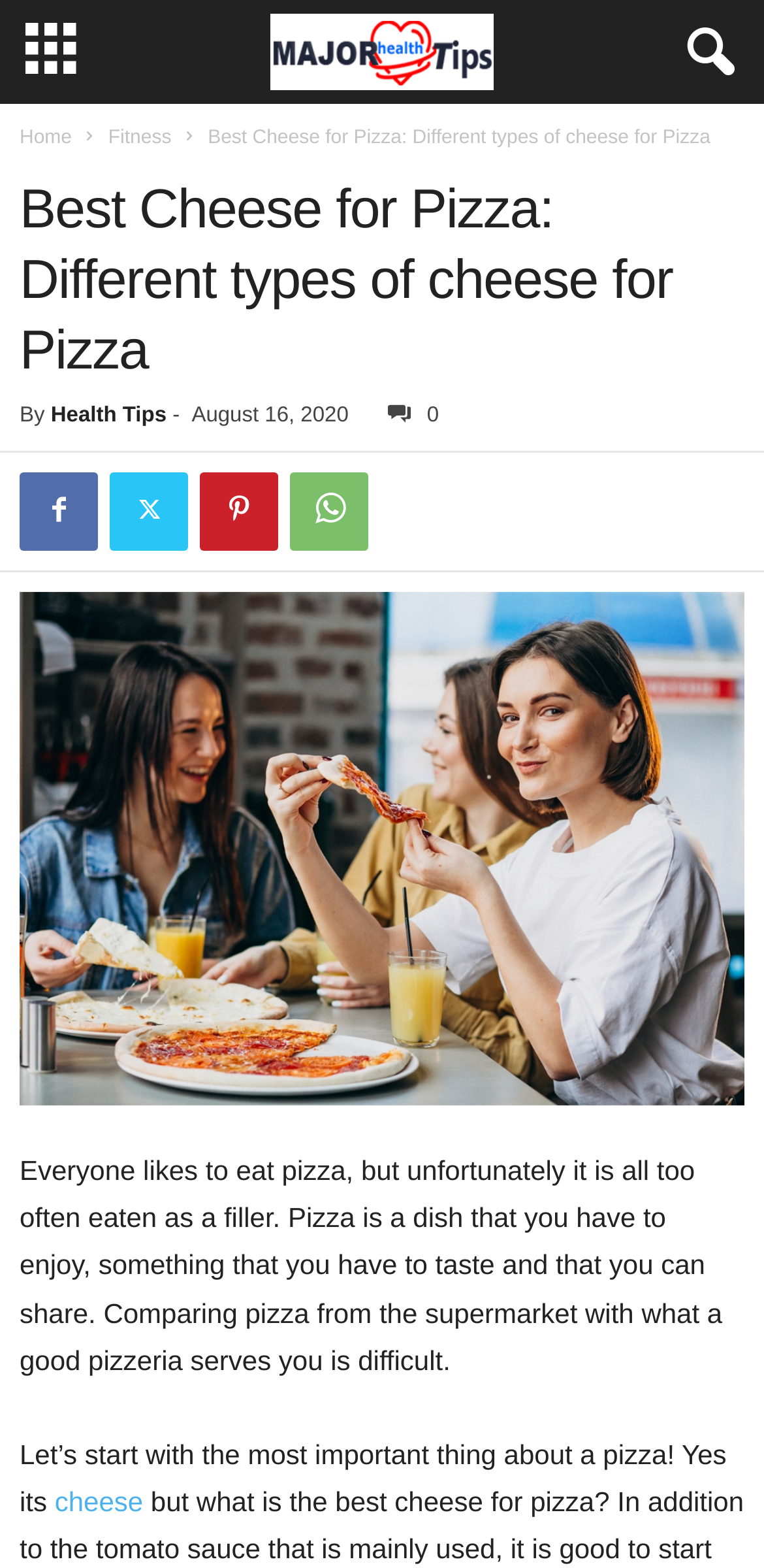Please determine the bounding box coordinates for the element that should be clicked to follow these instructions: "Click on the 'Health Tips' link".

[0.066, 0.258, 0.218, 0.272]